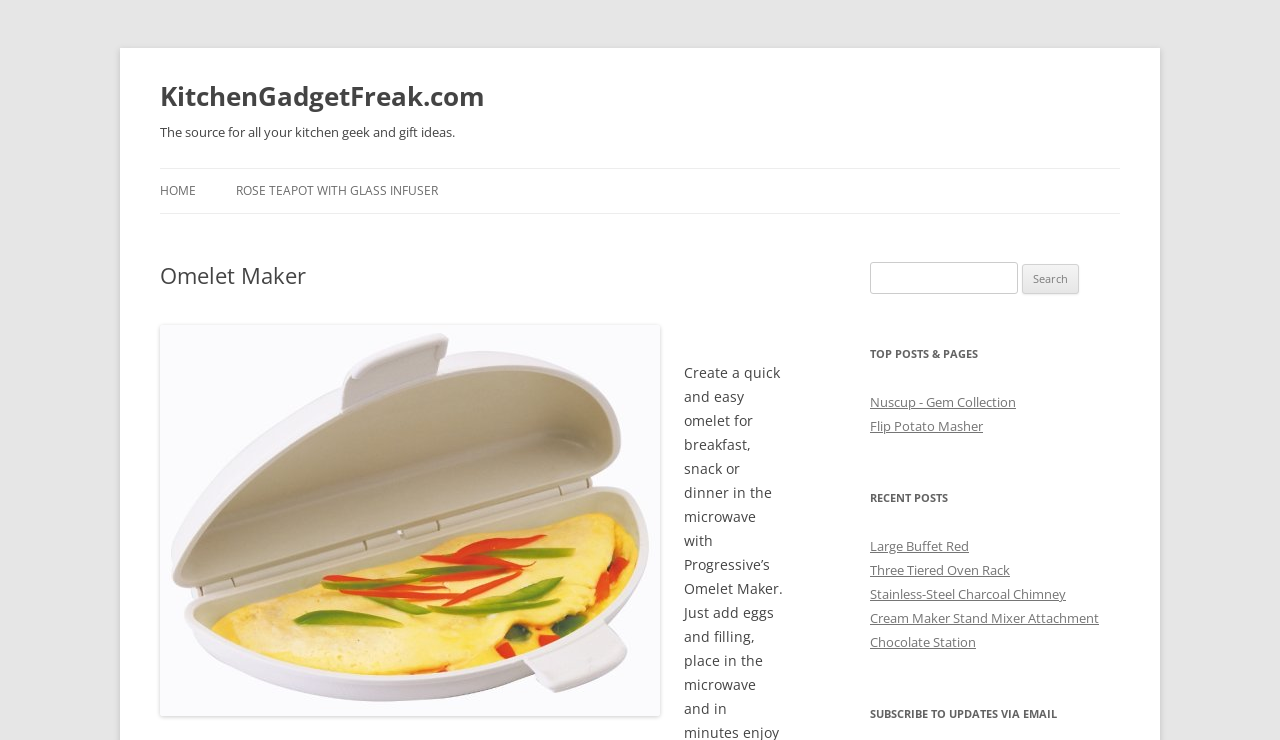Please identify the coordinates of the bounding box that should be clicked to fulfill this instruction: "Search for a product".

[0.68, 0.354, 0.795, 0.398]